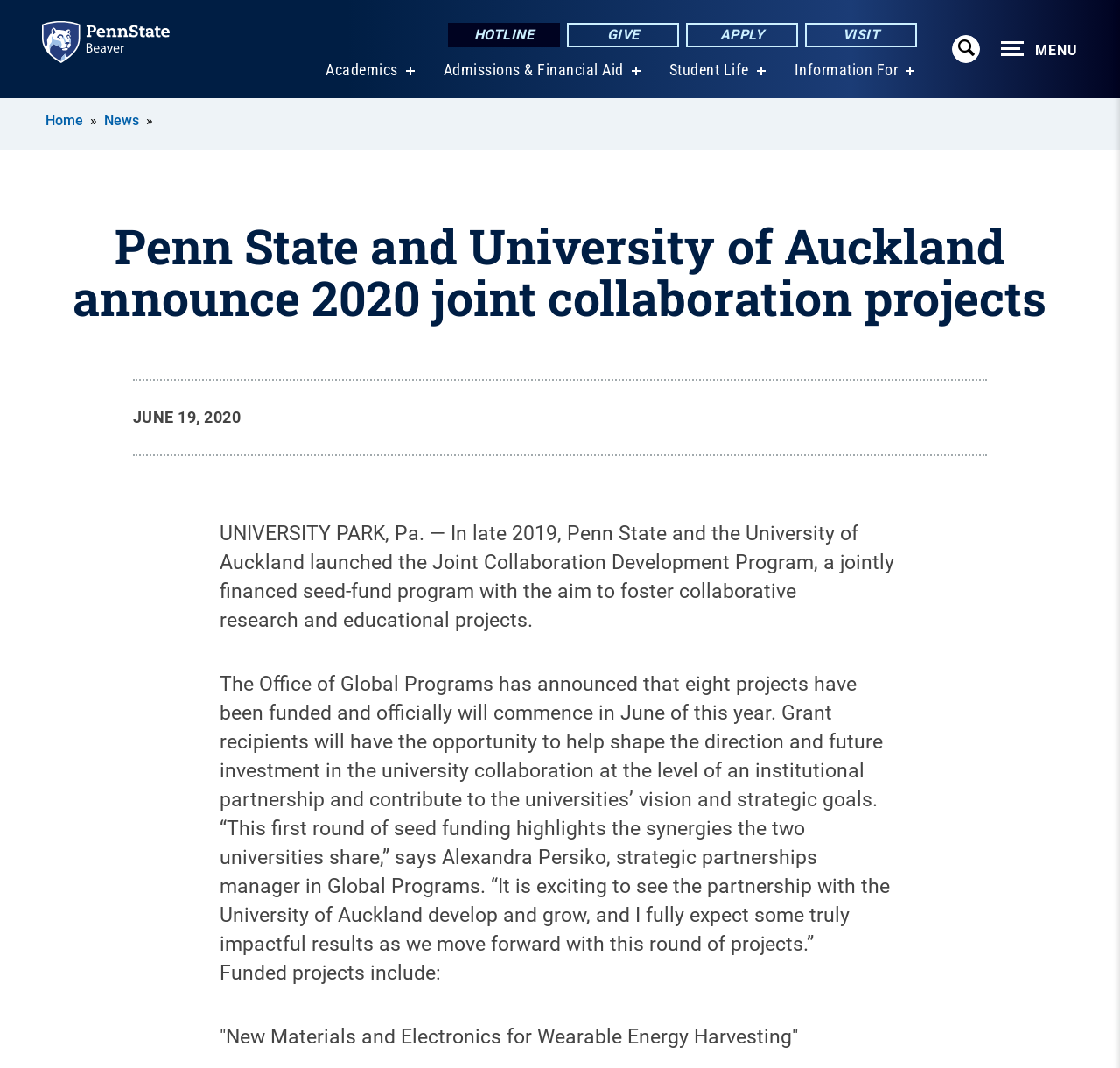Elaborate on the information and visuals displayed on the webpage.

The webpage is about Penn State and the University of Auckland announcing 2020 joint collaboration projects. At the top left corner, there is a link to "SKIP TO MAIN CONTENT" and a Penn State Beaver logo. Below the logo, there are four links: "HOTLINE", "GIVE", "APPLY", and "VISIT". 

On the top right corner, there are two buttons: "Expand navigation menu" and "MENU". Below these buttons, there are five links: "Academics", "Admissions & Financial Aid", "Student Life", "Information For", each with a corresponding button to show its submenu.

The main content of the webpage is divided into two sections. The top section has two links: "Home" and "News". The bottom section has a title "Penn State and University of Auckland announce 2020 joint collaboration projects" and a date "JUNE 19, 2020". Below the title, there are three paragraphs of text describing the Joint Collaboration Development Program, its goals, and the funded projects. The text also includes a quote from Alexandra Persiko, strategic partnerships manager in Global Programs. 

Finally, there is a list of funded projects, with the first project being "New Materials and Electronics for Wearable Energy Harvesting".